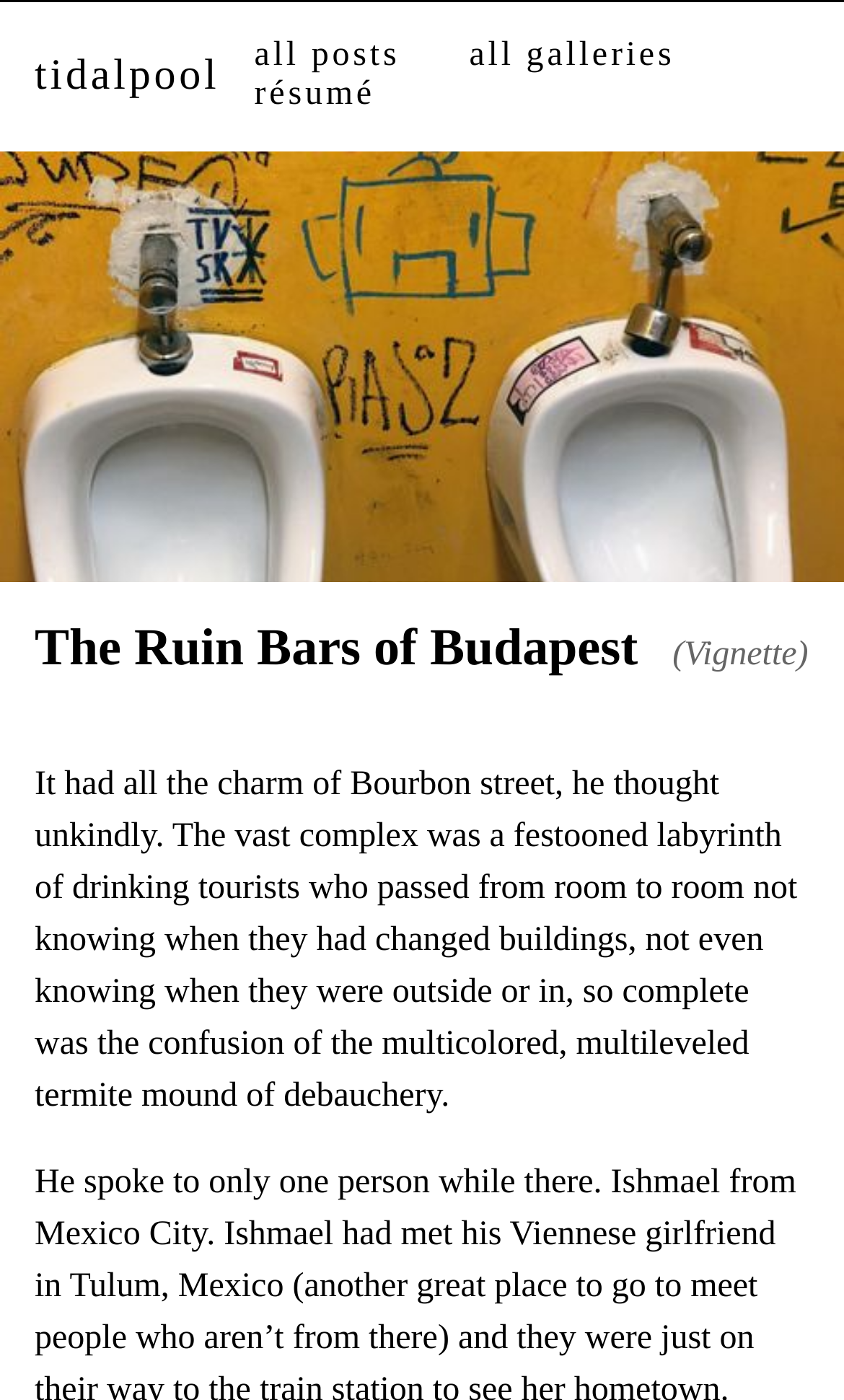Please provide the bounding box coordinates for the UI element as described: "tidalpool". The coordinates must be four floats between 0 and 1, represented as [left, top, right, bottom].

[0.041, 0.037, 0.26, 0.072]